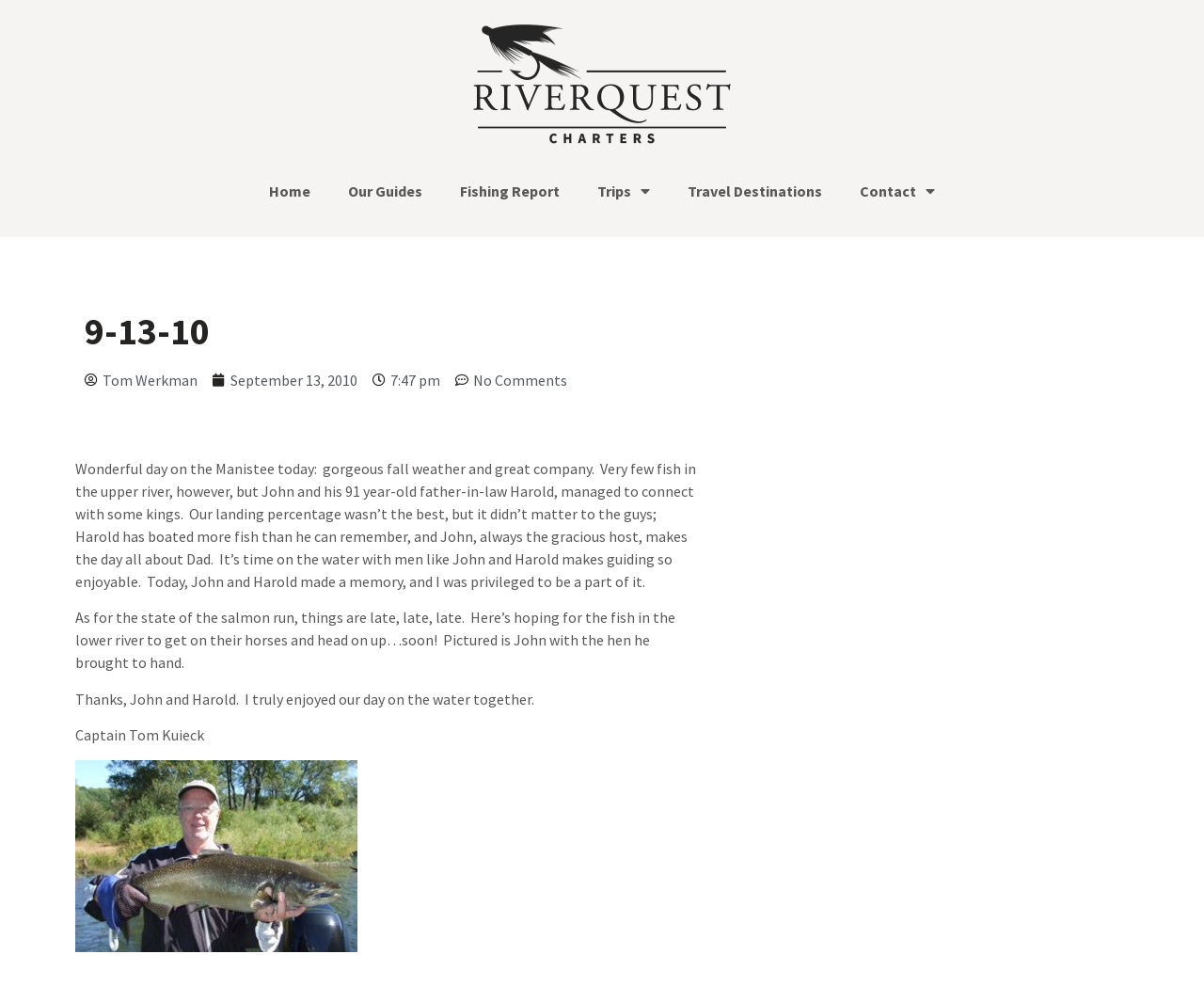What is the name of the captain?
Kindly offer a detailed explanation using the data available in the image.

I found the answer by looking at the text at the bottom of the webpage, where it says 'Thanks, John and Harold. I truly enjoyed our day on the water together. Captain Tom Kuieck'.